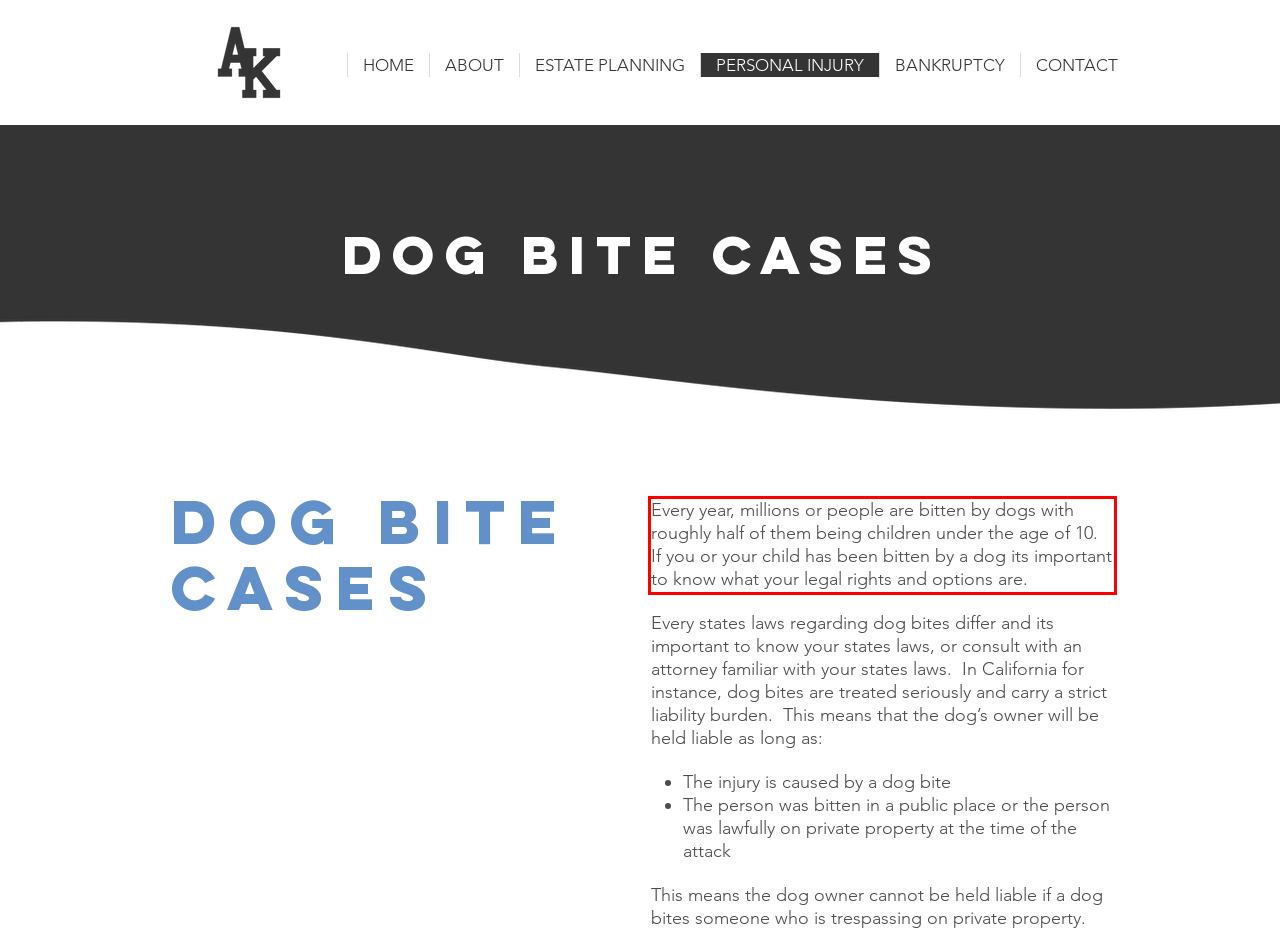Please analyze the provided webpage screenshot and perform OCR to extract the text content from the red rectangle bounding box.

Every year, millions or people are bitten by dogs with roughly half of them being children under the age of 10. If you or your child has been bitten by a dog its important to know what your legal rights and options are.